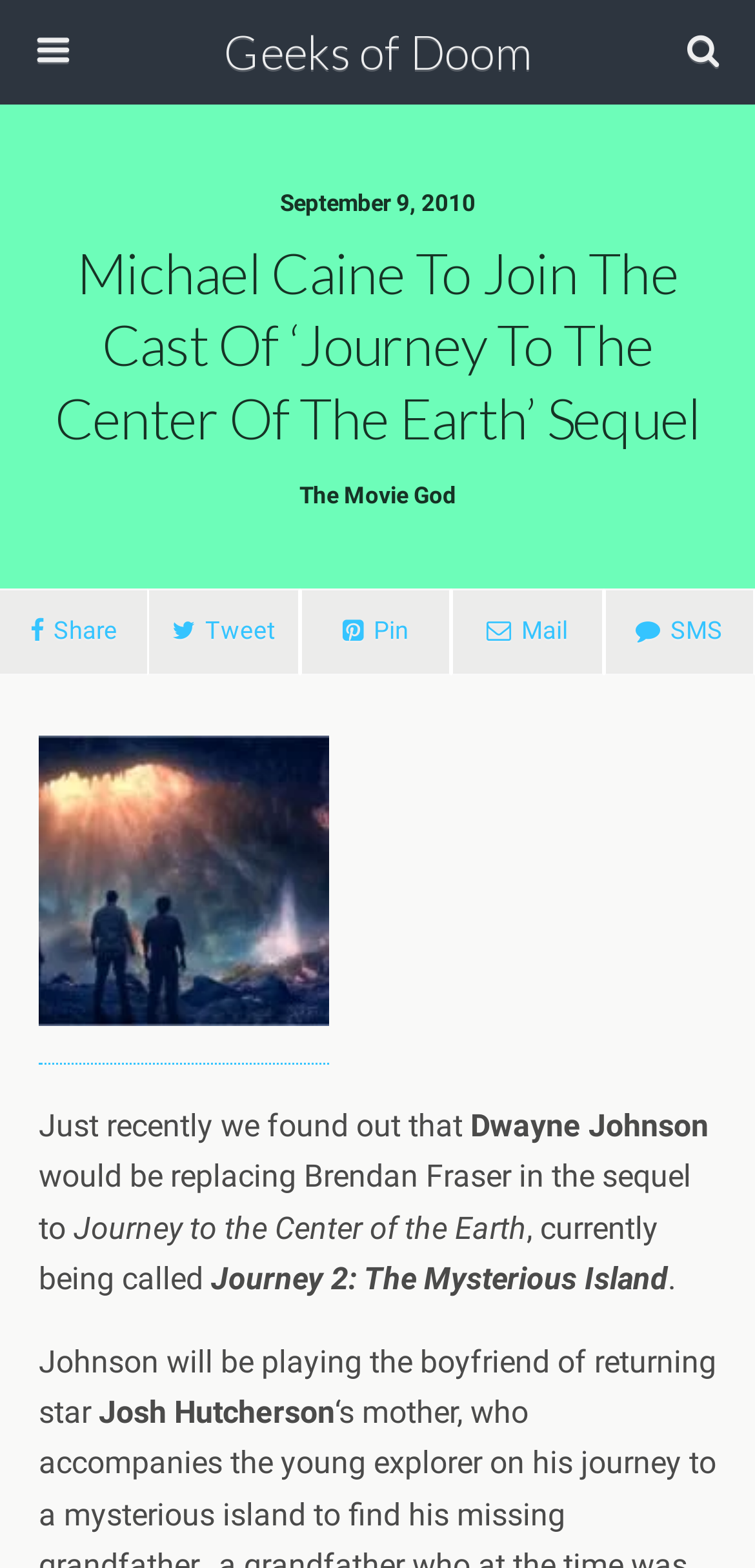What is the name of the returning star in the movie sequel?
Please answer the question with a single word or phrase, referencing the image.

Josh Hutcherson